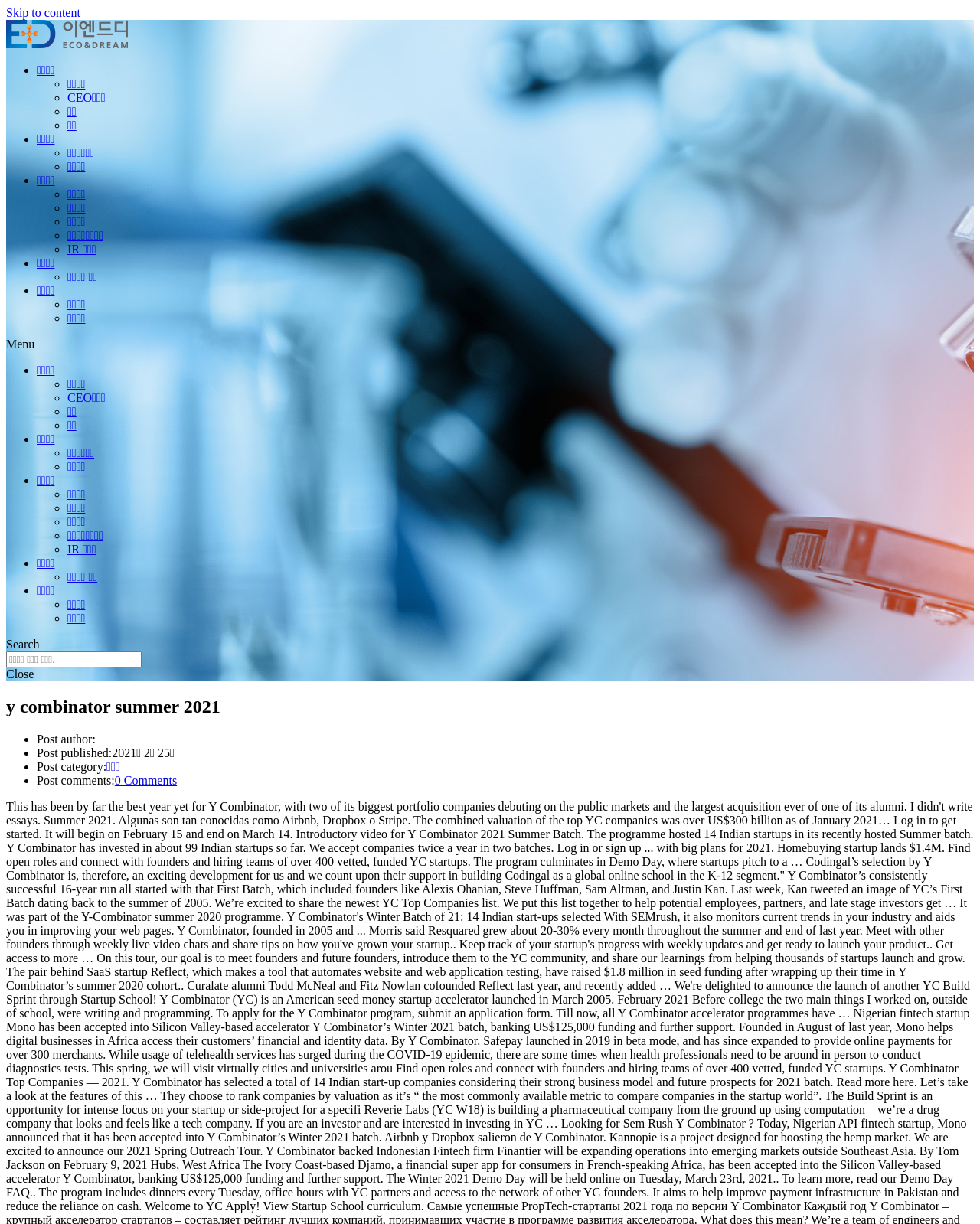From the details in the image, provide a thorough response to the question: Is the menu toggle button expanded?

I checked the 'Menu Toggle' button's 'expanded' property, which is set to False. This means the menu toggle button is not expanded.